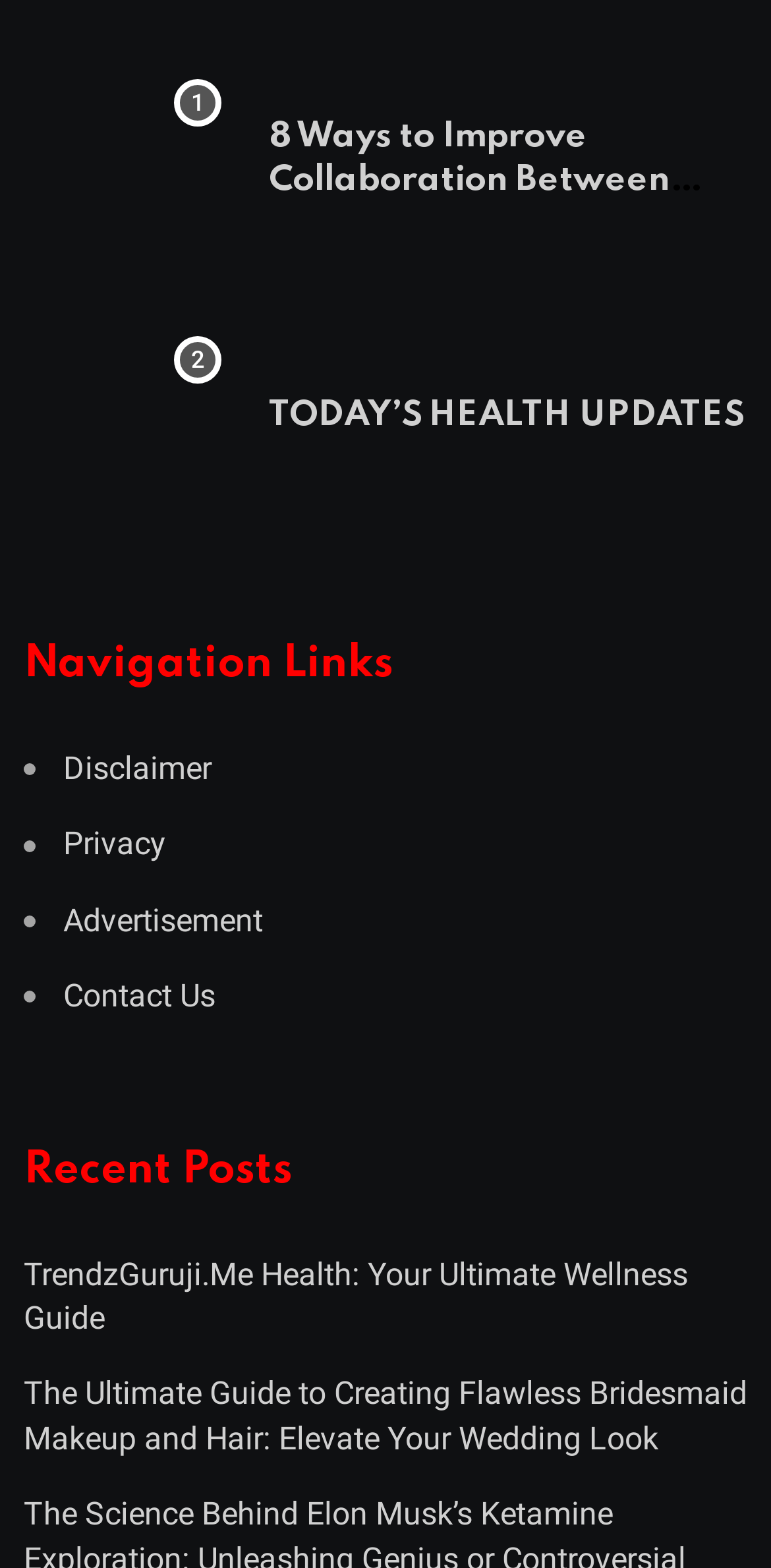Please determine the bounding box coordinates of the section I need to click to accomplish this instruction: "View today's health updates".

[0.349, 0.251, 0.964, 0.279]